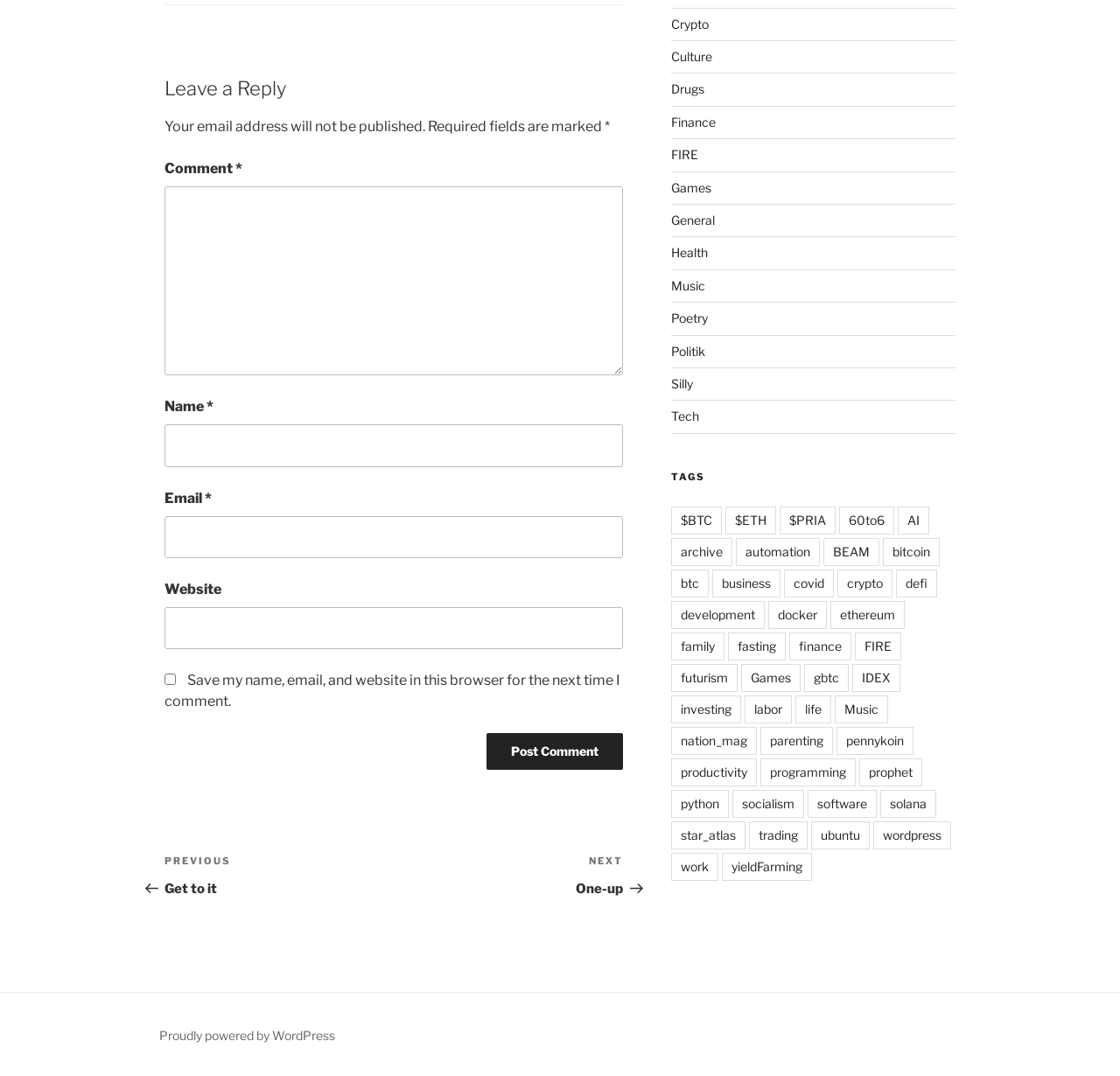Please find the bounding box coordinates for the clickable element needed to perform this instruction: "Click on the 'Post Comment' button".

[0.435, 0.682, 0.556, 0.716]